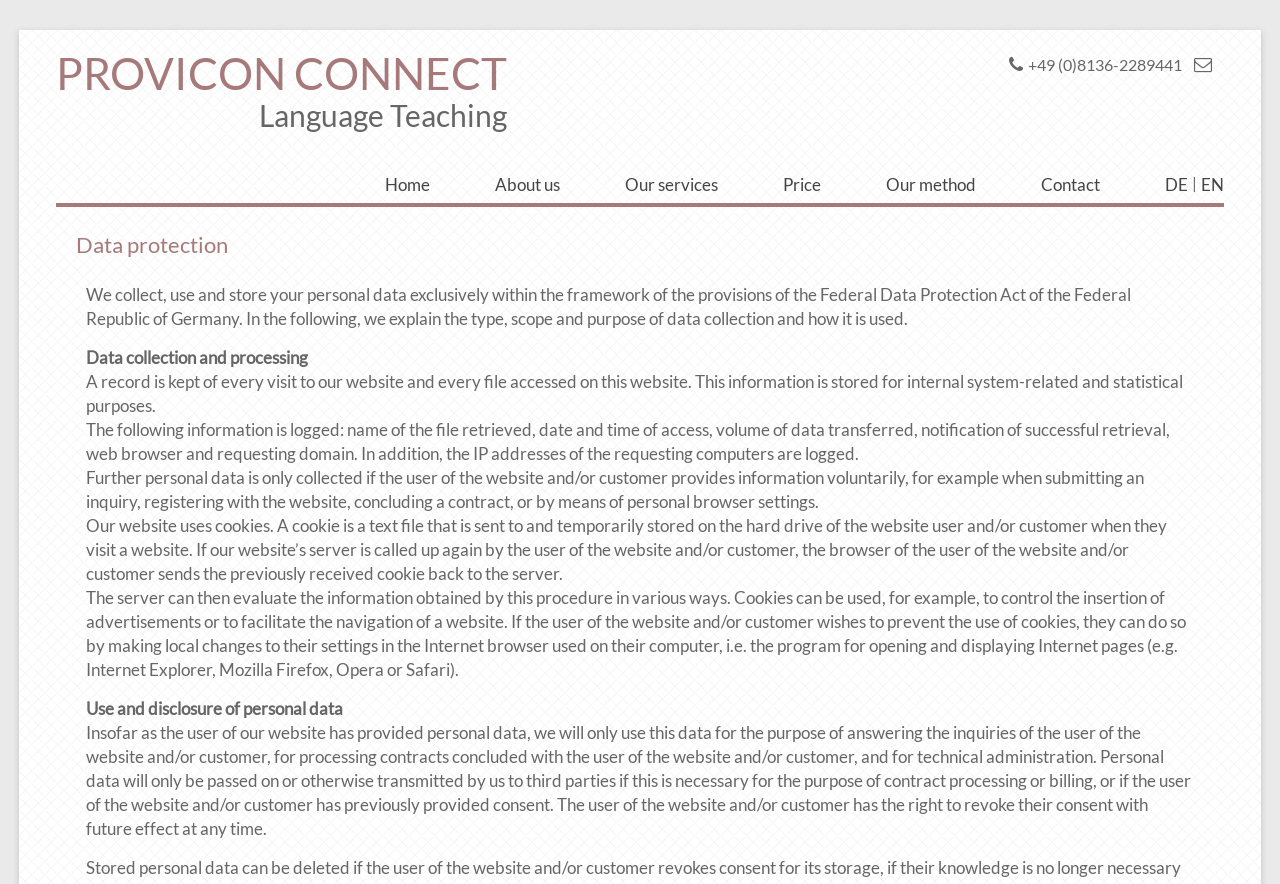Given the description of the UI element: "Provicon Connect", predict the bounding box coordinates in the form of [left, top, right, bottom], with each value being a float between 0 and 1.

[0.044, 0.053, 0.396, 0.112]